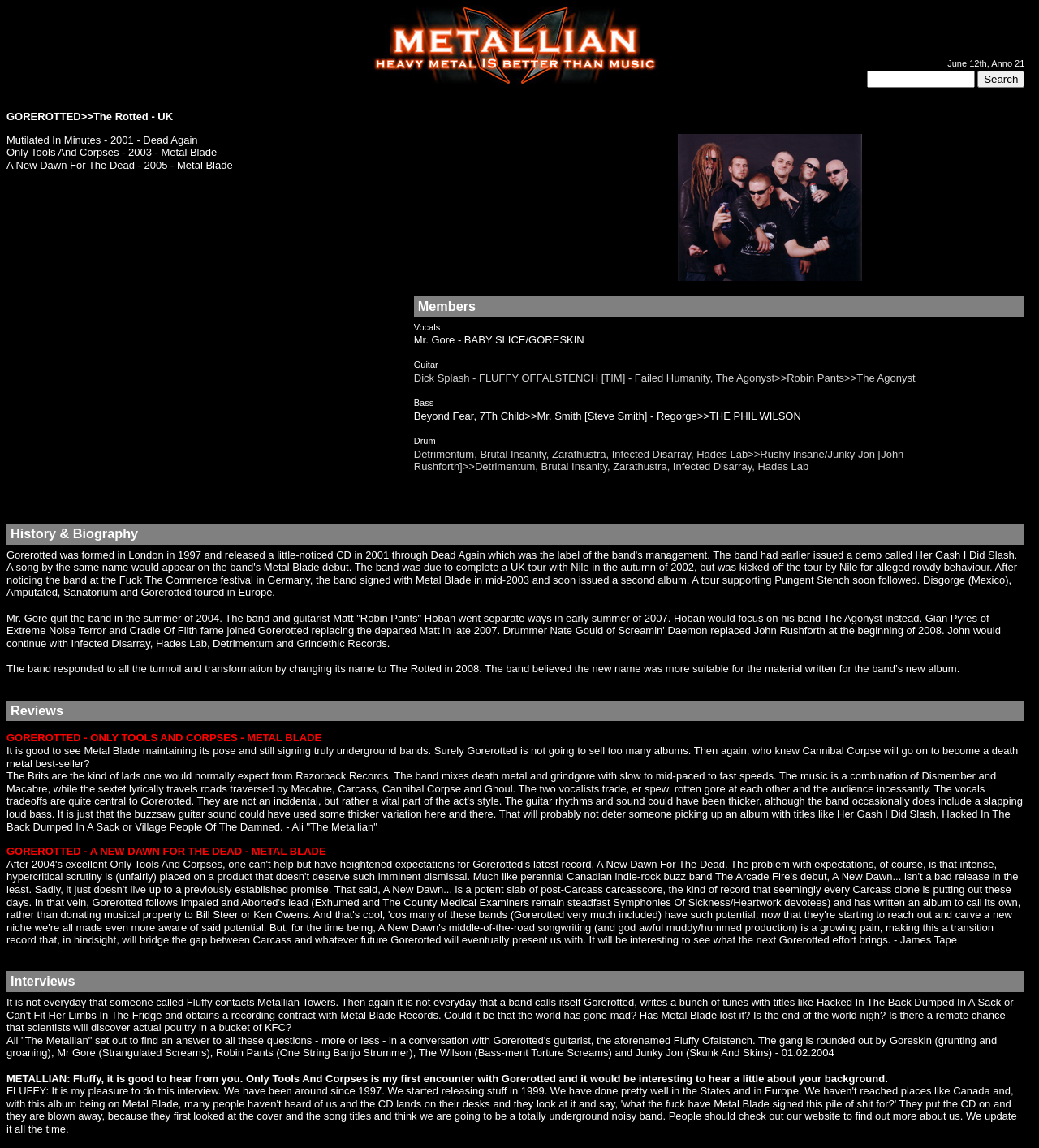Find the bounding box coordinates corresponding to the UI element with the description: "parent_node: Search for: name="s"". The coordinates should be formatted as [left, top, right, bottom], with values as floats between 0 and 1.

[0.834, 0.061, 0.938, 0.076]